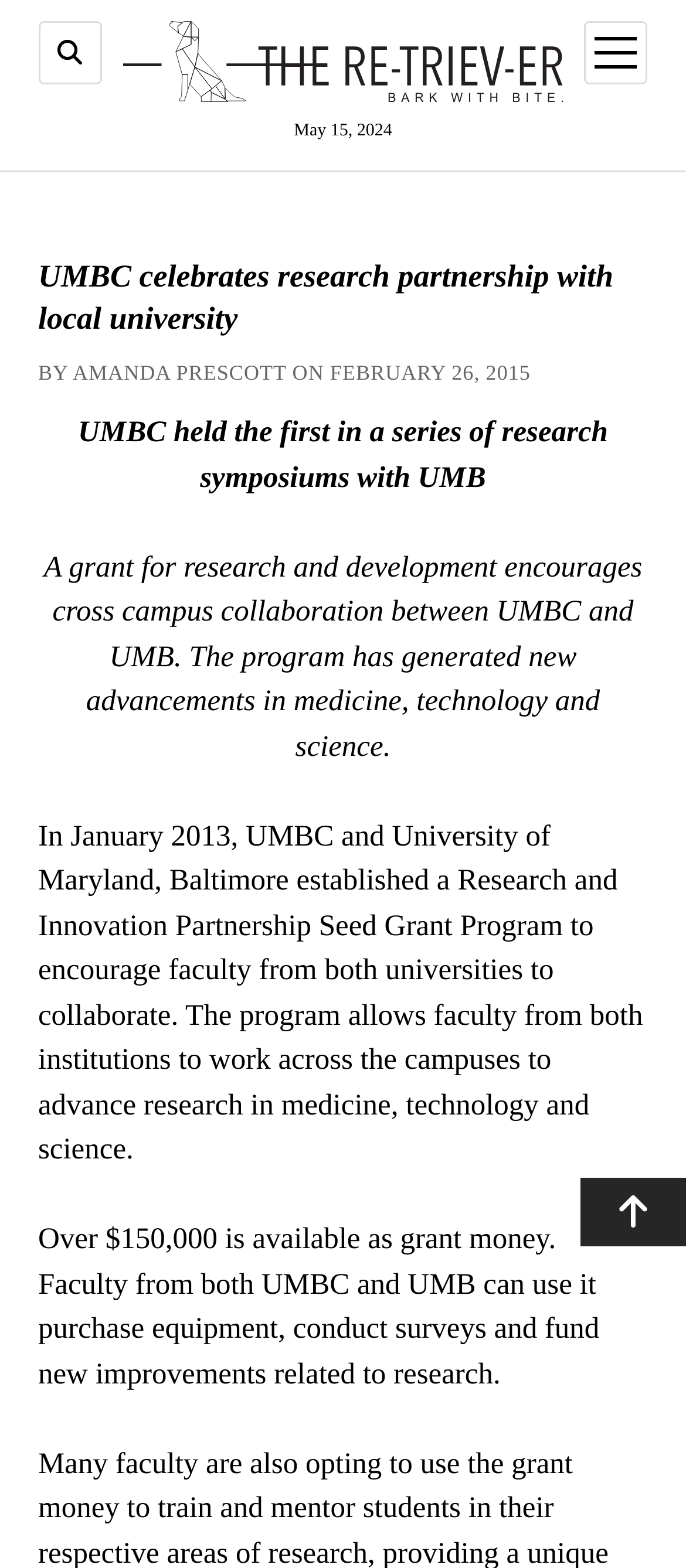Reply to the question with a brief word or phrase: What is the name of the author of the article?

Amanda Prescott